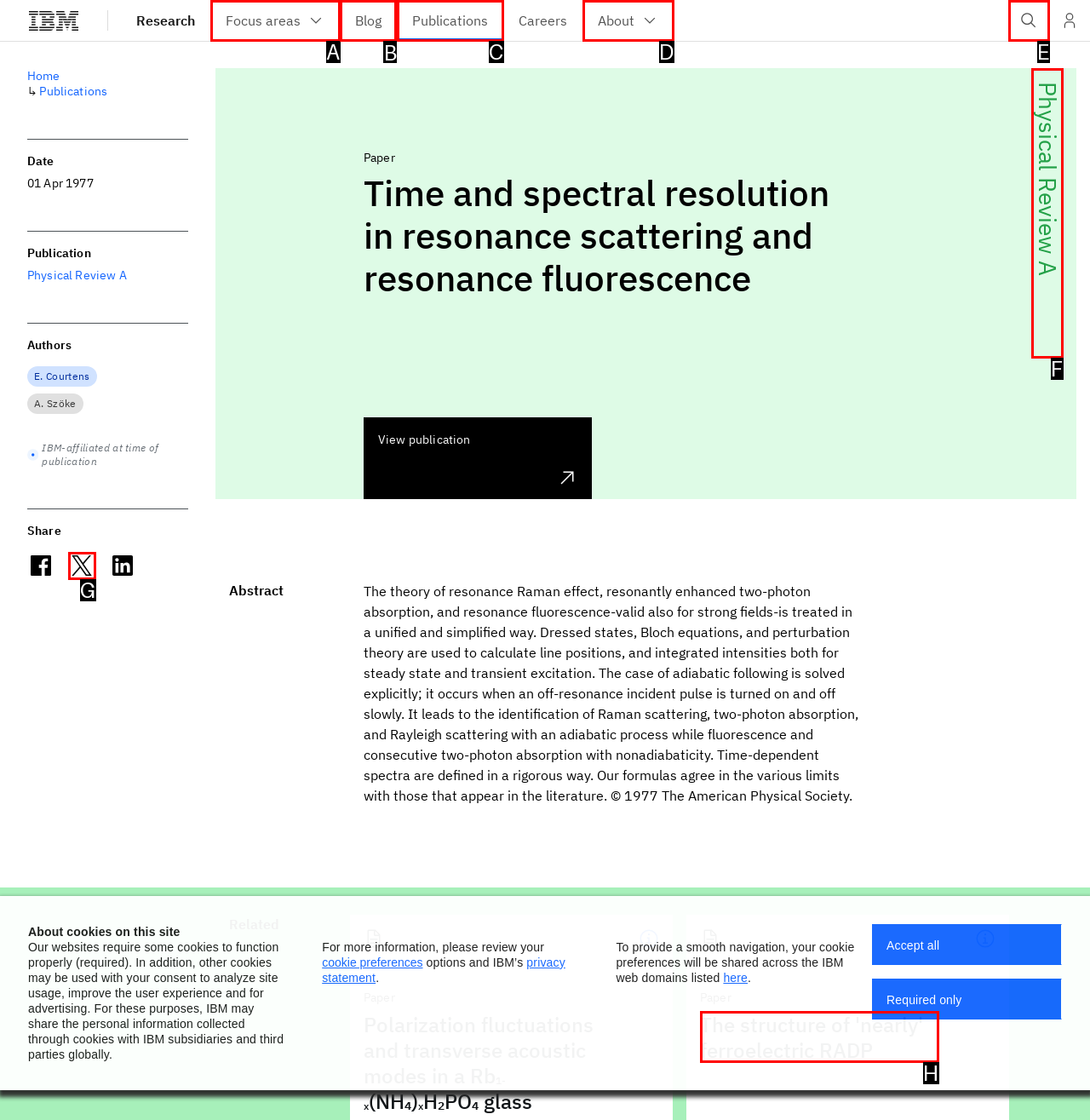Point out the specific HTML element to click to complete this task: Go to the blog Reply with the letter of the chosen option.

B